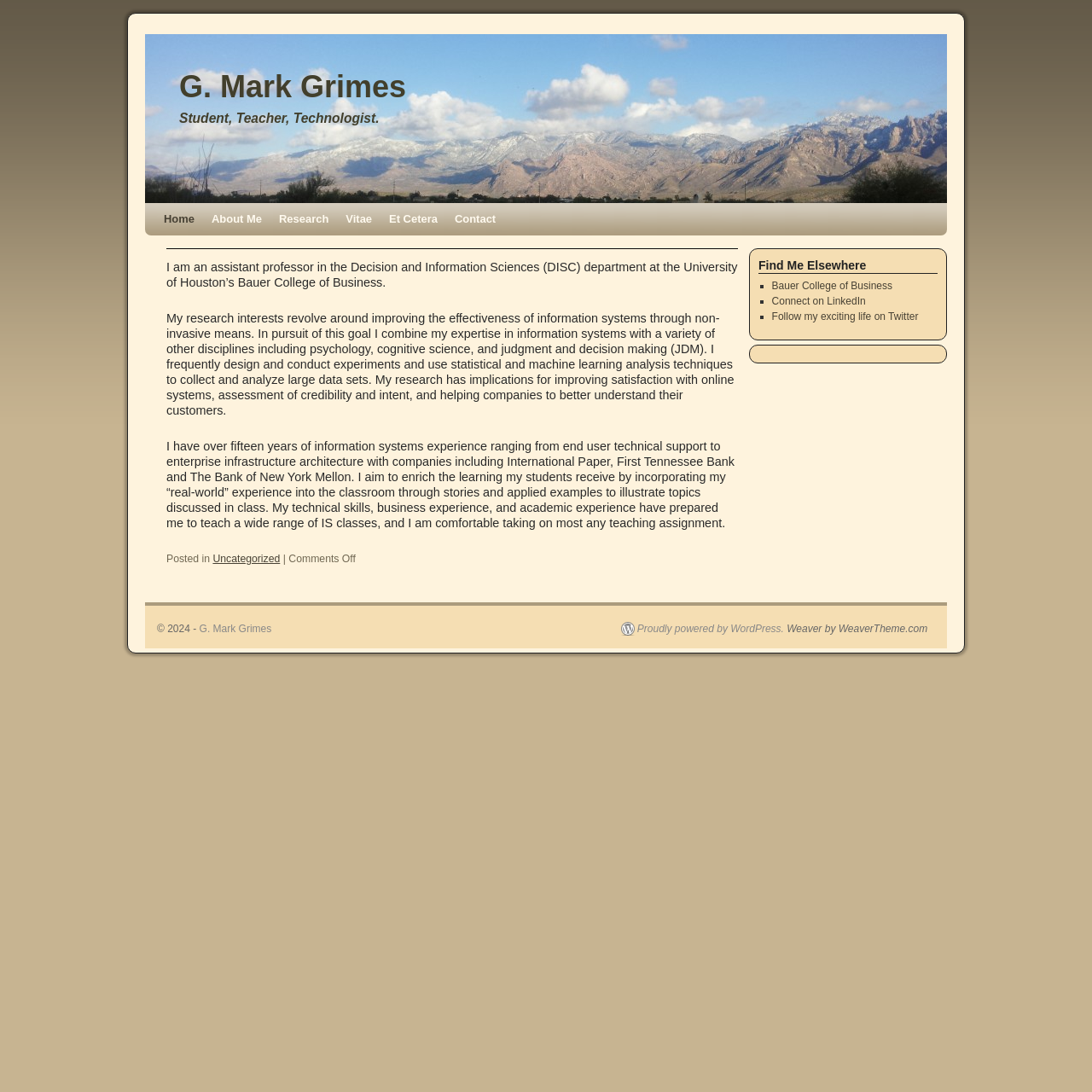Offer a meticulous description of the webpage's structure and content.

This webpage is about G. Mark Grimes, an assistant professor in the Decision and Information Sciences department at the University of Houston's Bauer College of Business. At the top of the page, there is a heading with his name, accompanied by a link and an image. Below this, there is a navigation menu with links to different sections of the website, including "Home", "About Me", "Research", "Vitae", "Et Cetera", and "Contact".

The main content of the page is divided into two sections. On the left, there is a brief introduction to G. Mark Grimes, describing his research interests and experience in information systems. This is followed by a longer text that outlines his research goals, methods, and implications, as well as his teaching philosophy and experience.

On the right side of the page, there is a complementary section with a heading "Find Me Elsewhere". This section contains a list of links to G. Mark Grimes' profiles on other websites, including the Bauer College of Business, LinkedIn, and Twitter.

At the bottom of the page, there is a footer section with a copyright notice and a link to G. Mark Grimes' website, as well as a credit to the website's theme, Weaver by WeaverTheme.com.